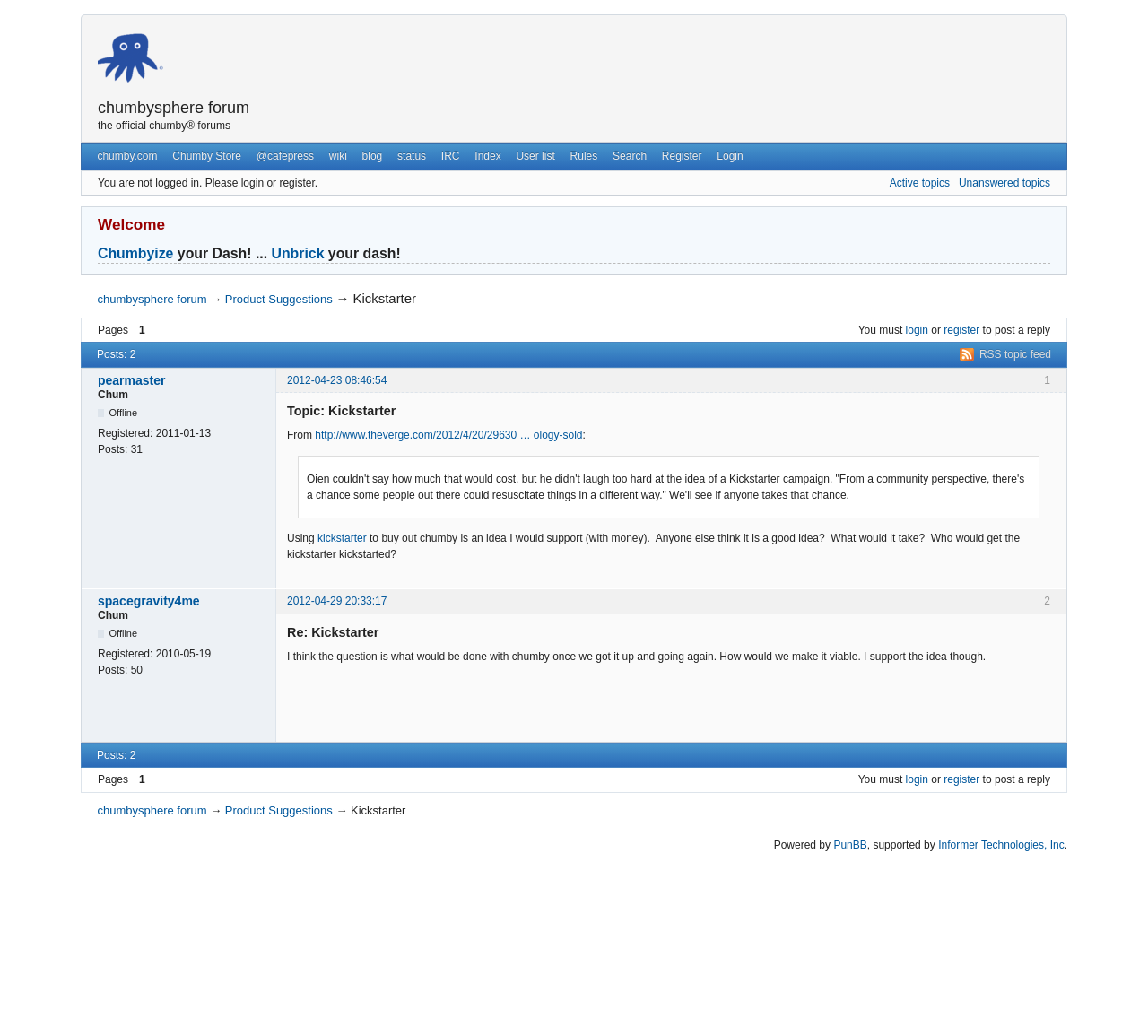What is the purpose of the Kickstarter campaign?
Look at the image and answer the question using a single word or phrase.

To buy out chumby